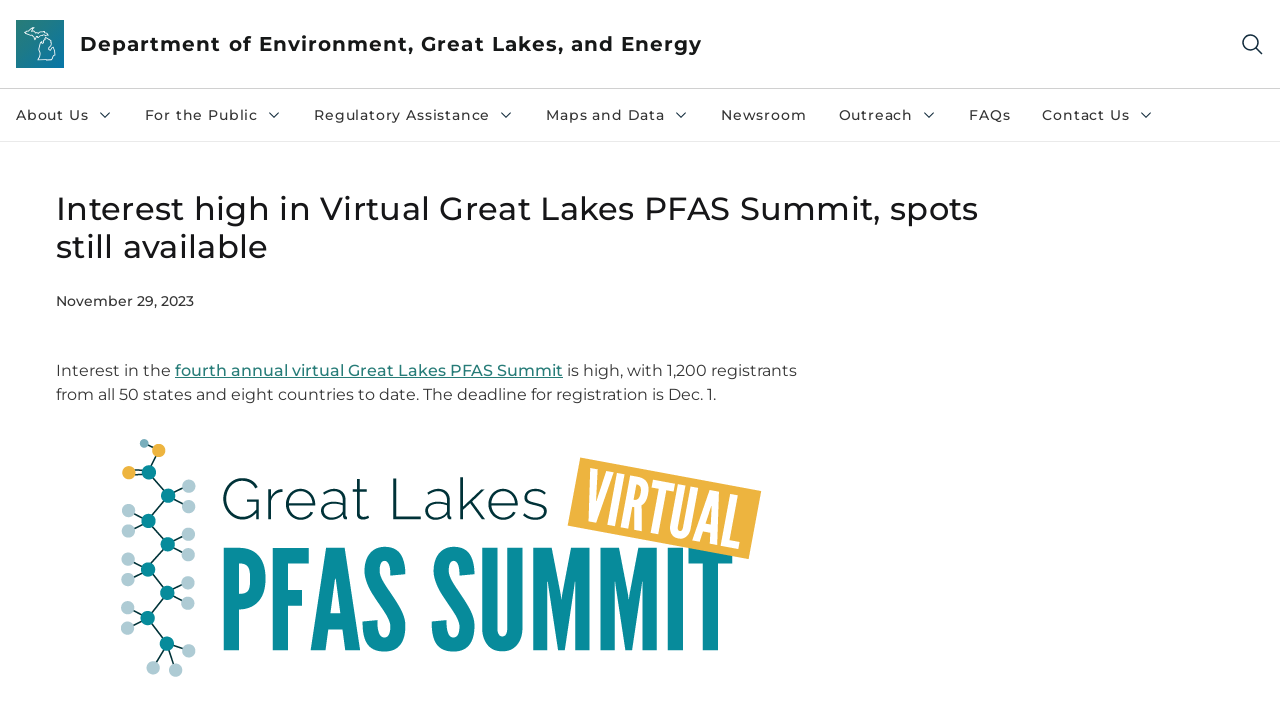Predict the bounding box coordinates for the UI element described as: "alt="Great Lakes PFAS Summit logo"". The coordinates should be four float numbers between 0 and 1, presented as [left, top, right, bottom].

[0.073, 0.598, 0.614, 0.984]